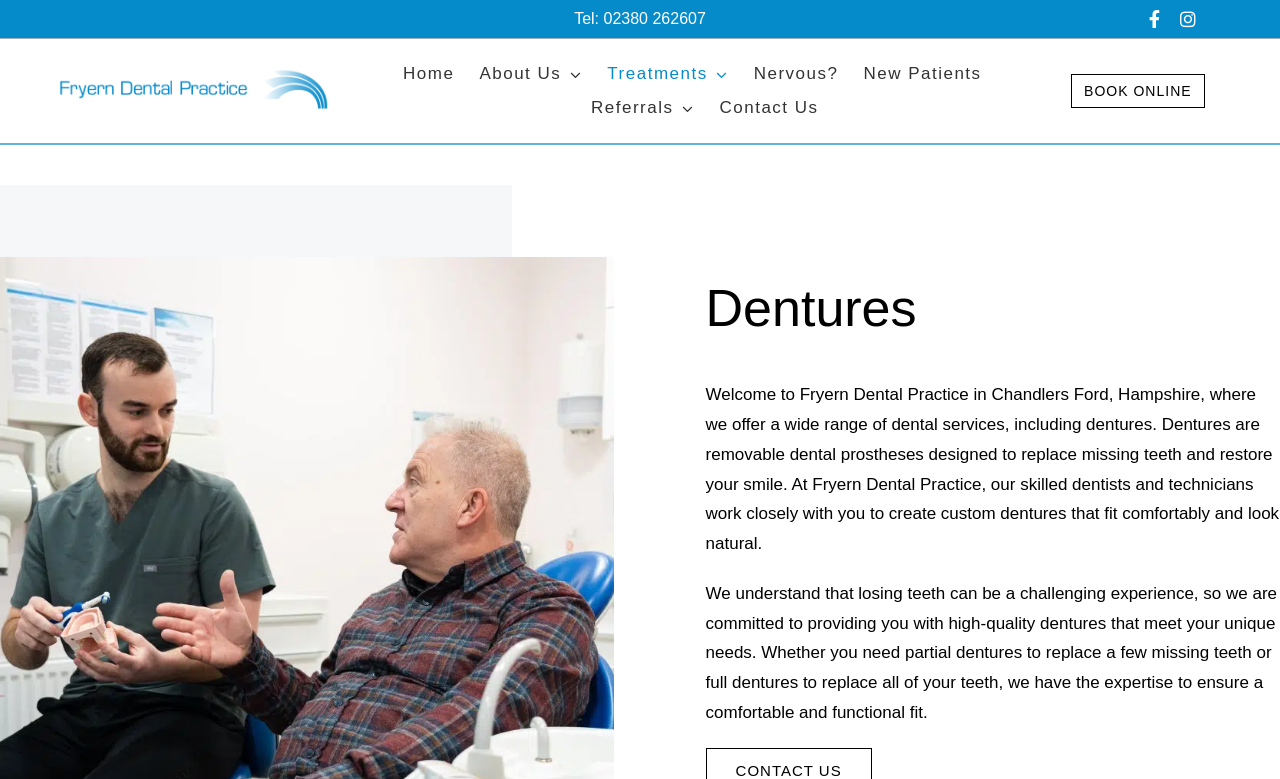Determine the coordinates of the bounding box that should be clicked to complete the instruction: "Get a quote for packers and movers in Sector 77 Noida". The coordinates should be represented by four float numbers between 0 and 1: [left, top, right, bottom].

None